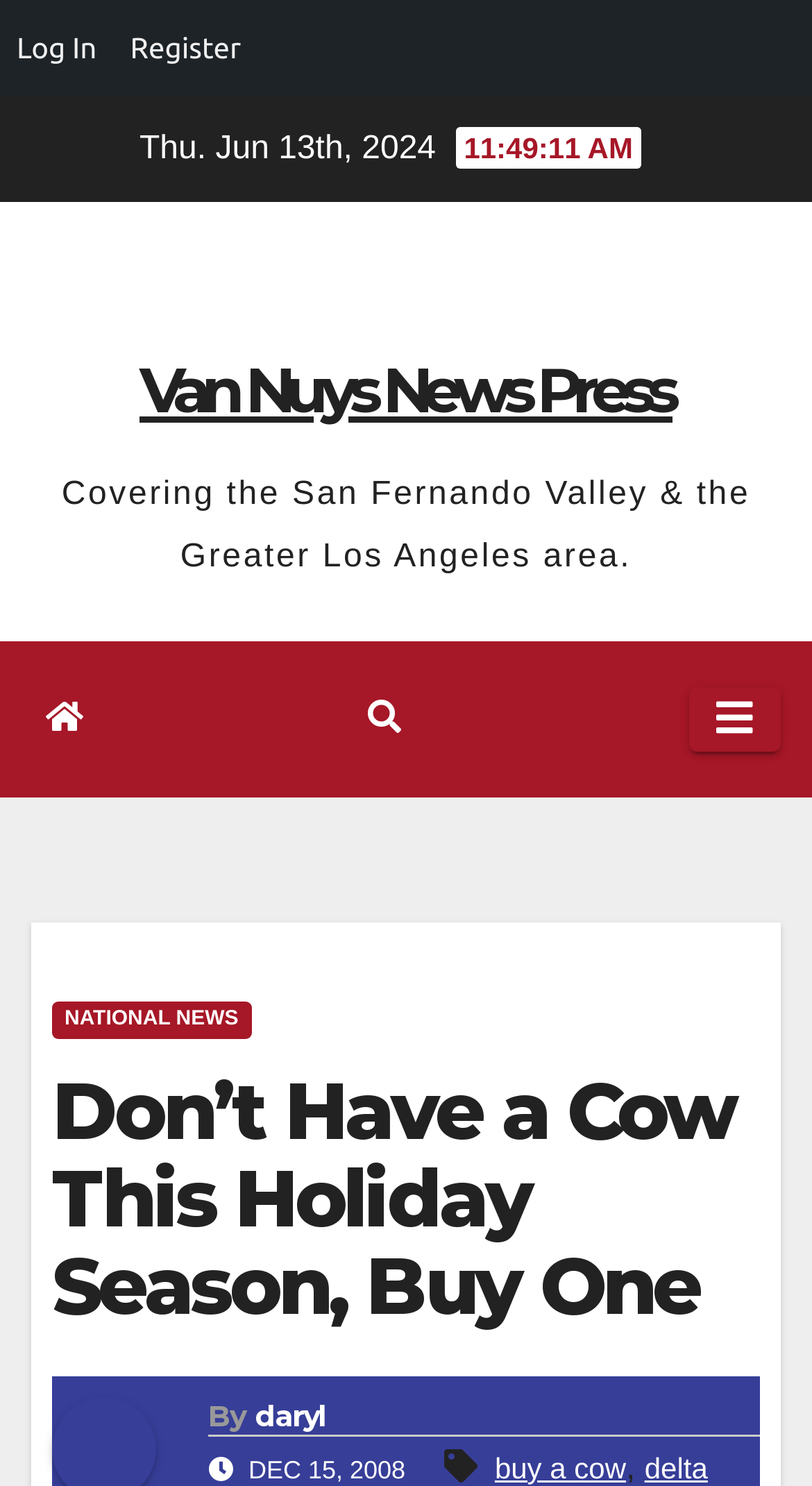What is the name of the news organization?
Please answer the question with a single word or phrase, referencing the image.

Van Nuys News Press